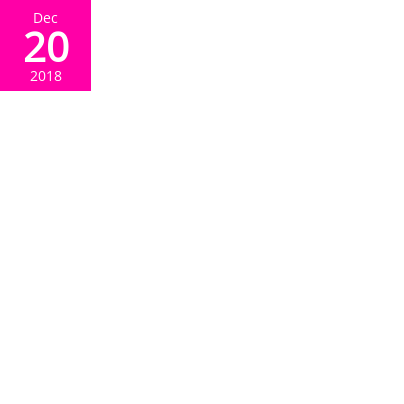Offer a detailed narrative of the scene depicted in the image.

The image features a woman driving with her friend, embodying the spirit of adventure and camaraderie often associated with road trips. This visual captures a moment of freedom on the open road, as the pair embarks on a journey filled with excitement and exploration. The context surrounding the image emphasizes tips for making road trips enjoyable and unforgettable, highlighting the resurgence of interest in travel by road as a fun alternative to flying. The article it is part of discusses effective strategies to enhance road trip experiences, reassuring readers that the joy of driving remains an integral part of travel. This imagery resonates with those looking to create lasting memories while exploring new places with friends.